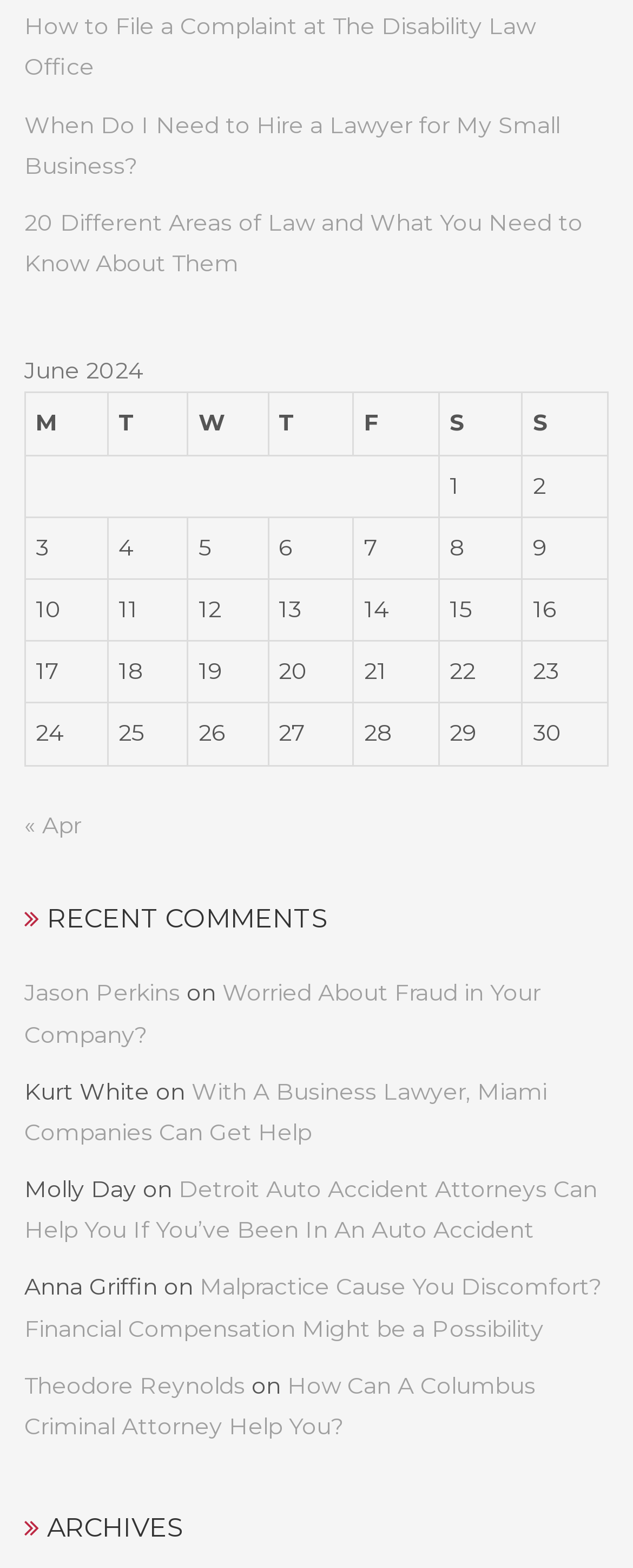What is the first day of the week in the table?
Please provide a single word or phrase as your answer based on the screenshot.

M